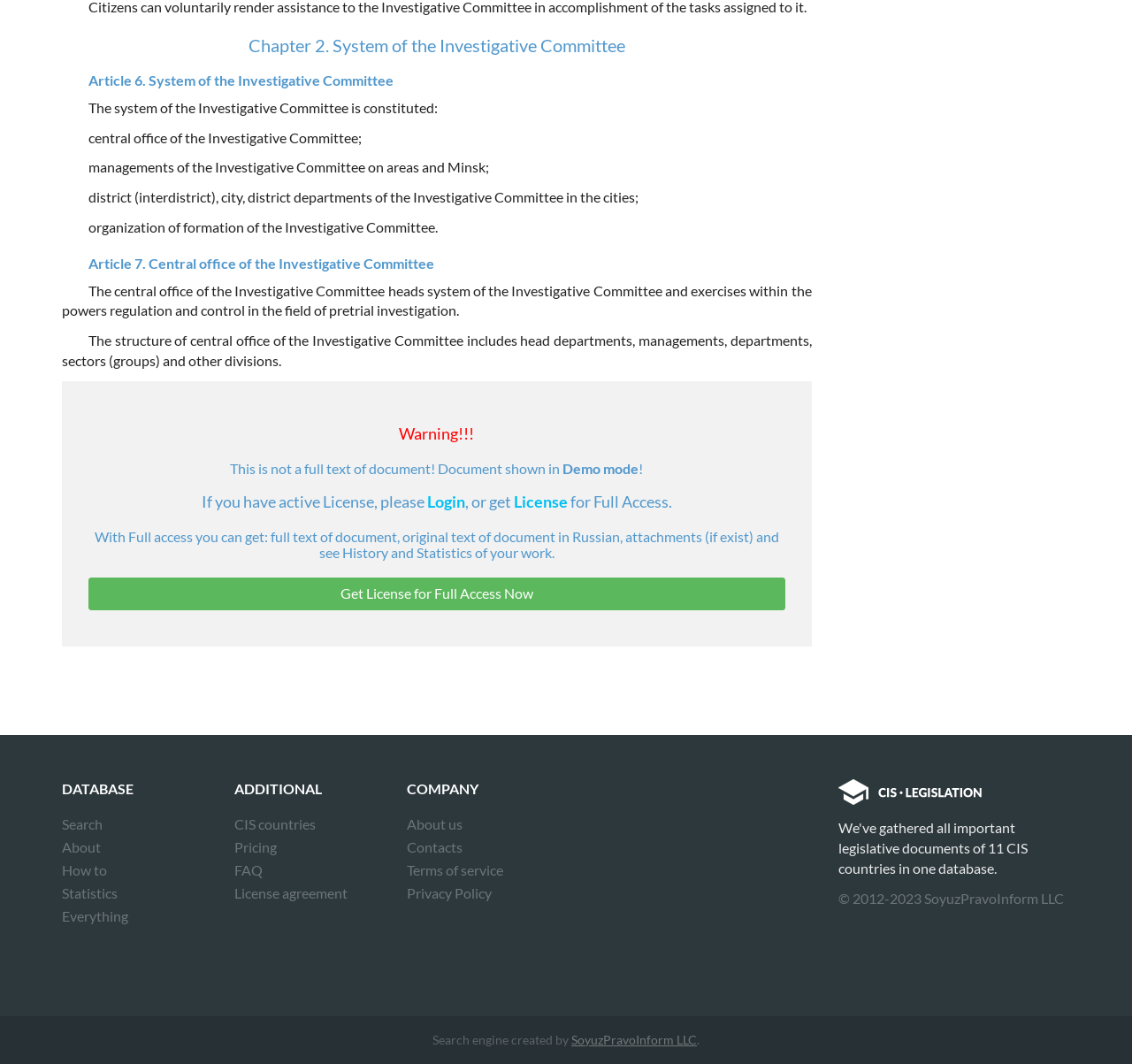Find the bounding box coordinates for the area that should be clicked to accomplish the instruction: "Learn about the company".

[0.359, 0.764, 0.409, 0.785]